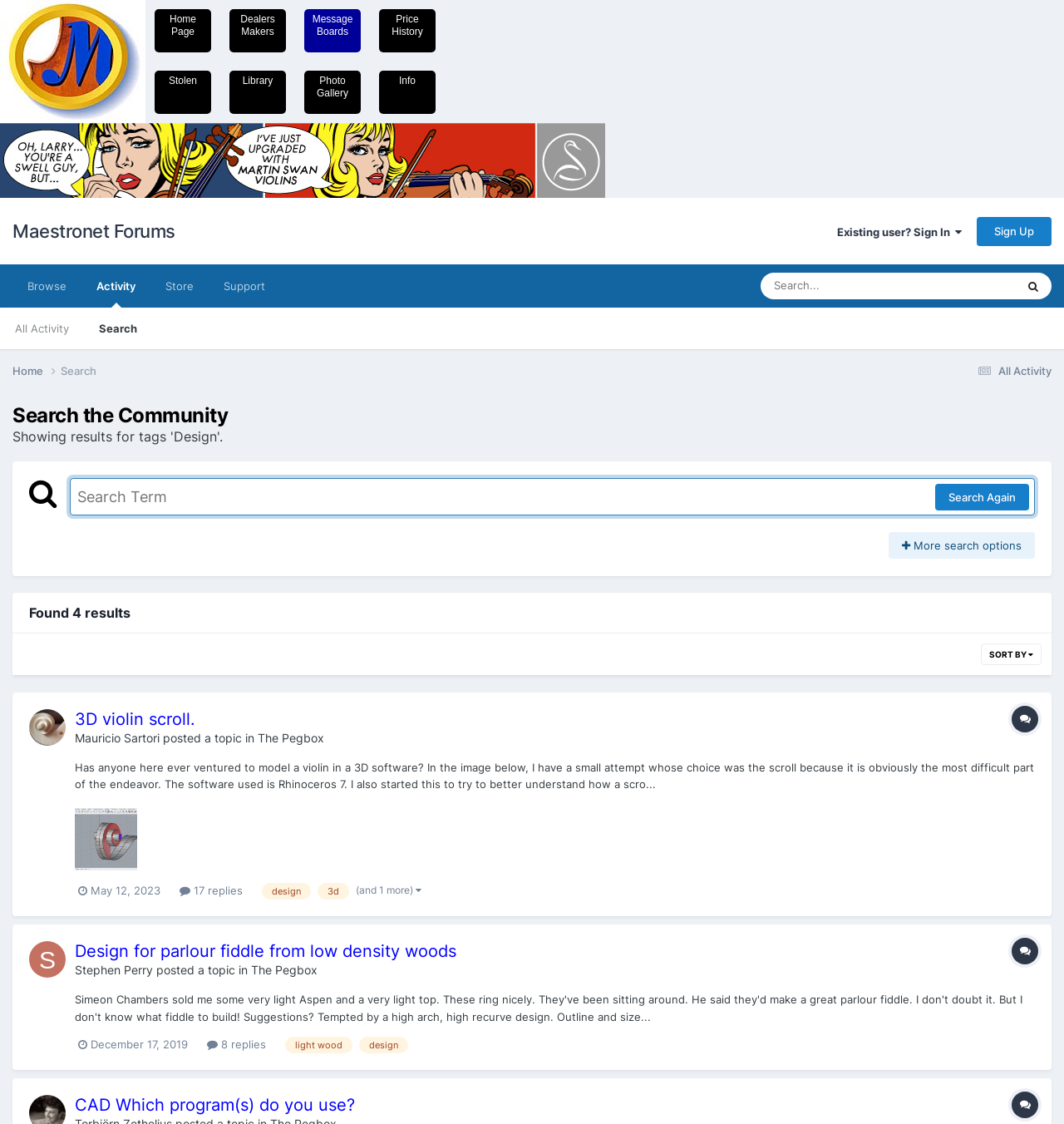Provide a thorough description of the webpage you see.

This webpage is a forum search results page, specifically showing results for the tag "Design". At the top, there is a logo image on the left and a navigation menu with links to "Home Page", "Dealers Makers", "Message Boards", "Price History", and more. Below the navigation menu, there is a search bar with a button and a dropdown menu.

The main content of the page is a list of search results, each represented by a topic title, author, and a brief description. There are four search results in total, each with a similar layout. The topic titles are "3D violin scroll.", "Design for parlour fiddle from low density woods", and "CAD Which program(s) do you use?". Each topic has an author's name and image, a posted date, and a number of replies. The topics also have tags associated with them, such as "design", "3d", and "light wood".

The search results are organized in a table layout, with each topic taking up a significant portion of the page. The text descriptions of the topics are quite long, providing a detailed summary of the discussion. There are also links to the original posts and the authors' profiles. At the bottom of the page, there is a pagination link to sort the results by different criteria.